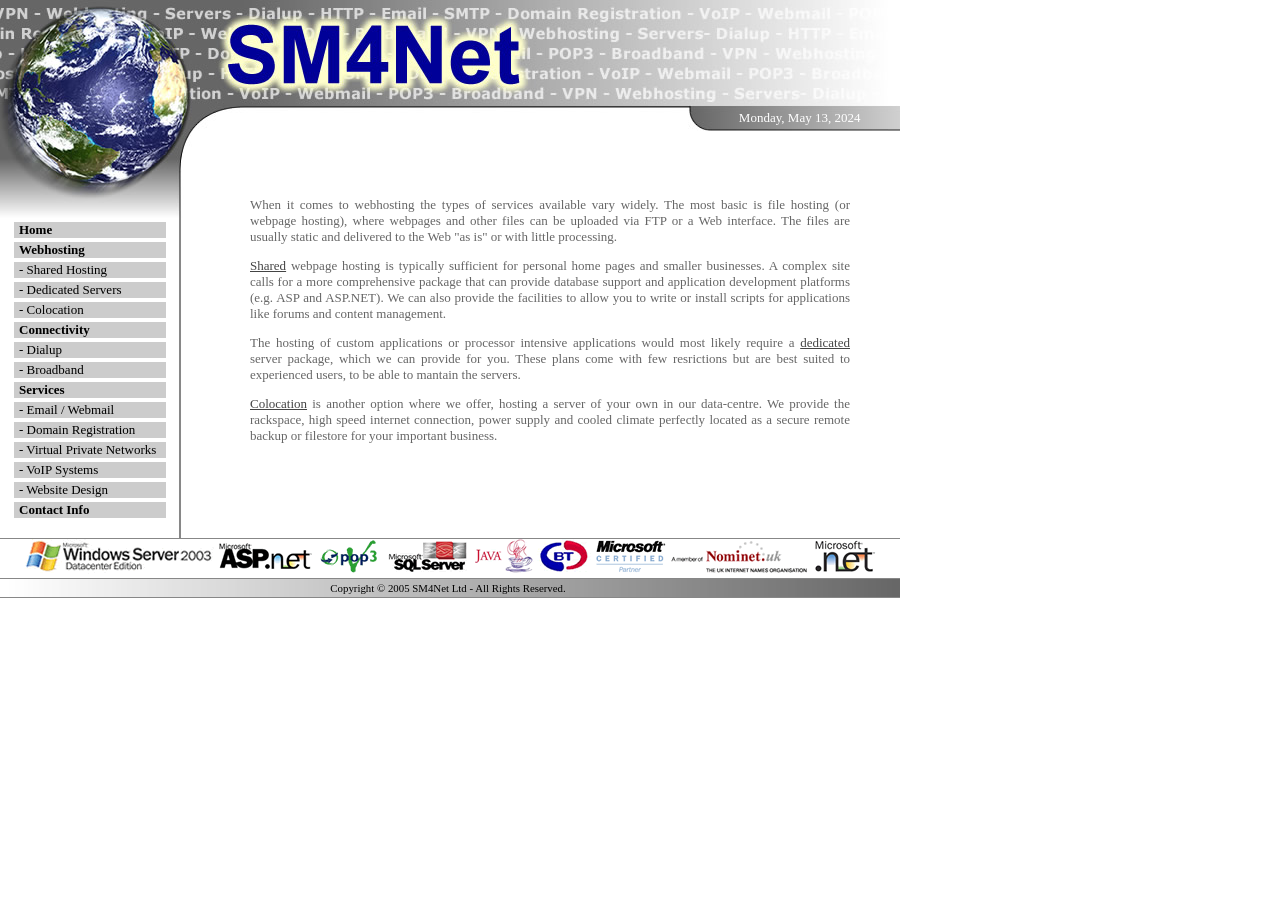Consider the image and give a detailed and elaborate answer to the question: 
What is the purpose of the 'Services' section?

The webpage has a 'Services' section that includes links to 'Email / Webmail' and 'Domain Registration', suggesting that this section is meant to provide these specific services to users.